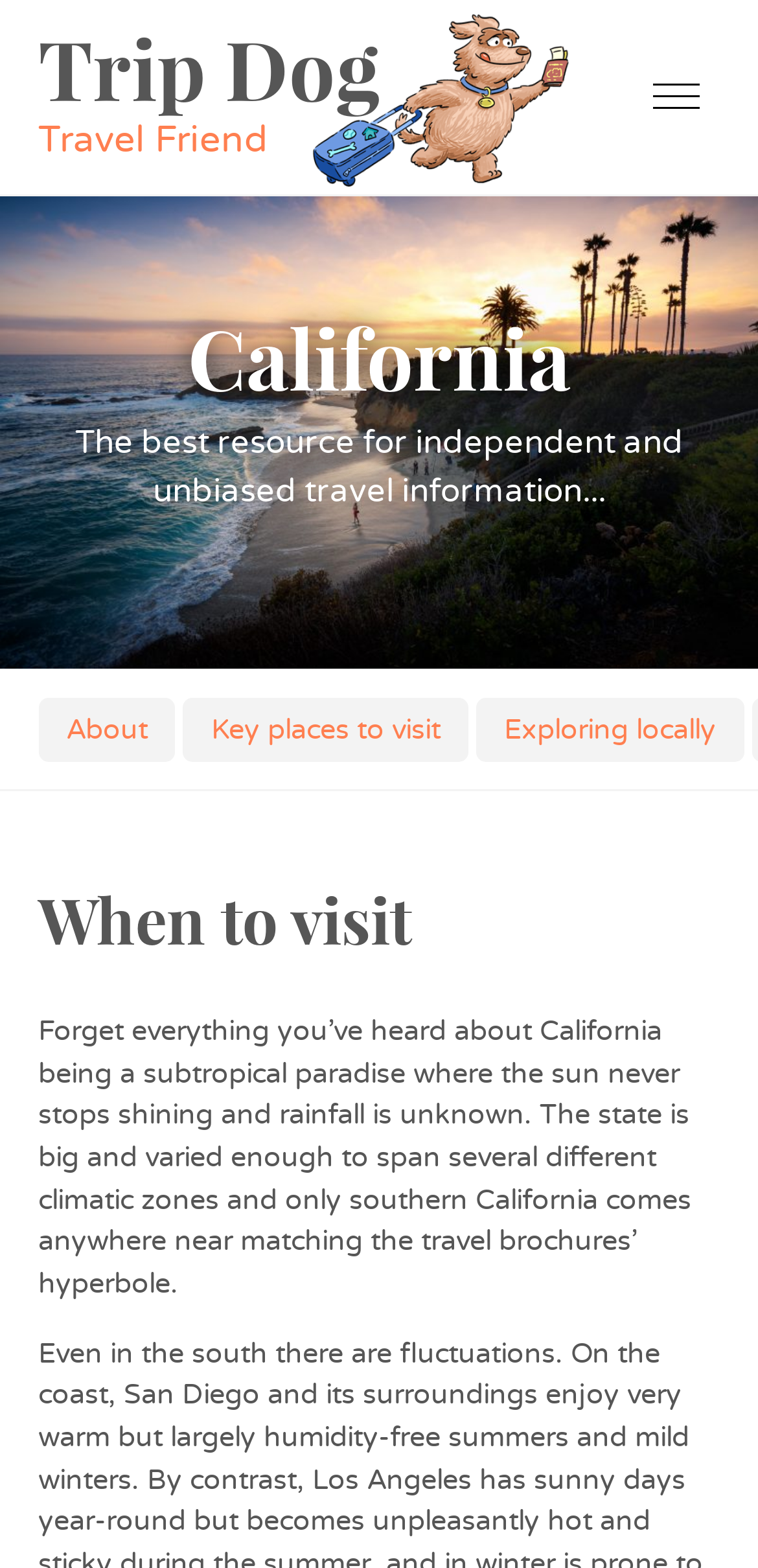Please specify the bounding box coordinates in the format (top-left x, top-left y, bottom-right x, bottom-right y), with values ranging from 0 to 1. Identify the bounding box for the UI component described as follows: Home

None